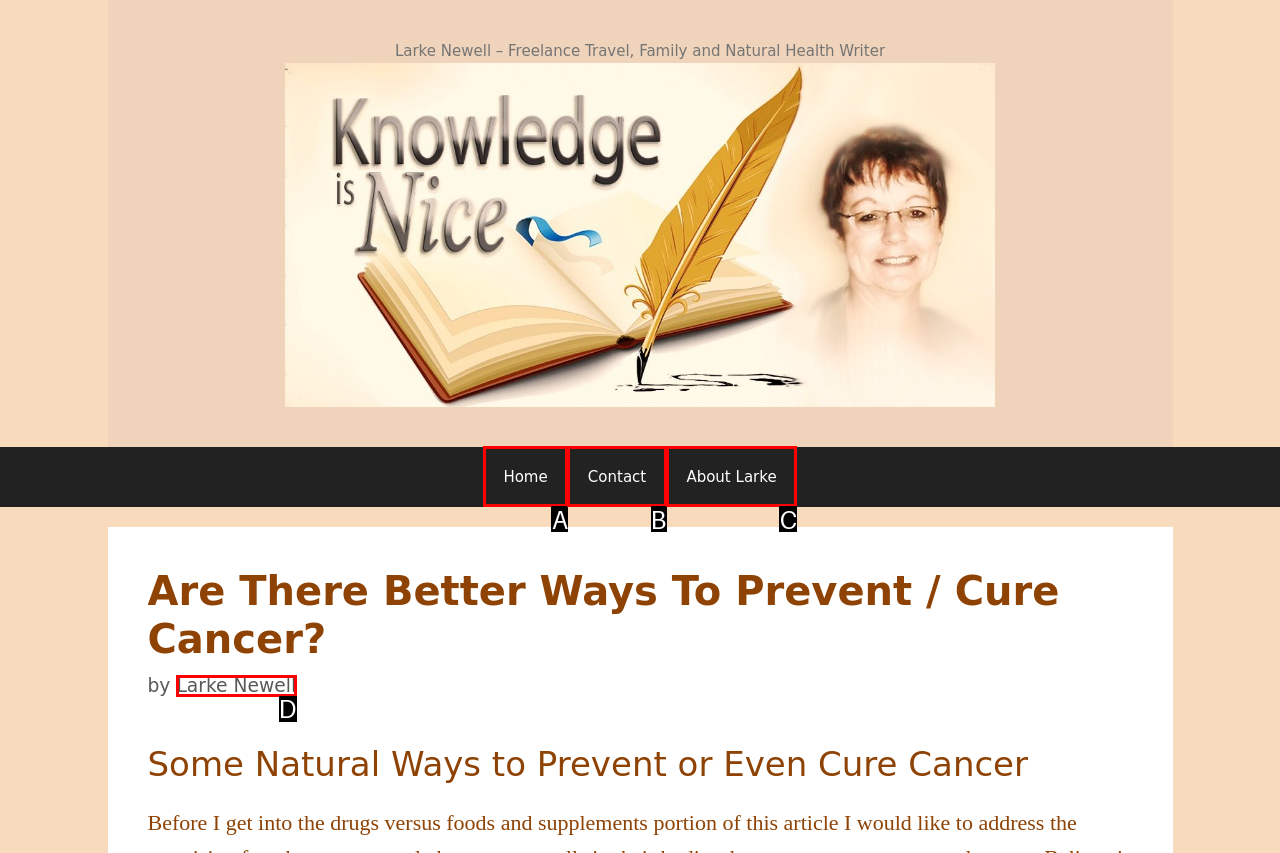Given the element description: Larke Newell, choose the HTML element that aligns with it. Indicate your choice with the corresponding letter.

D